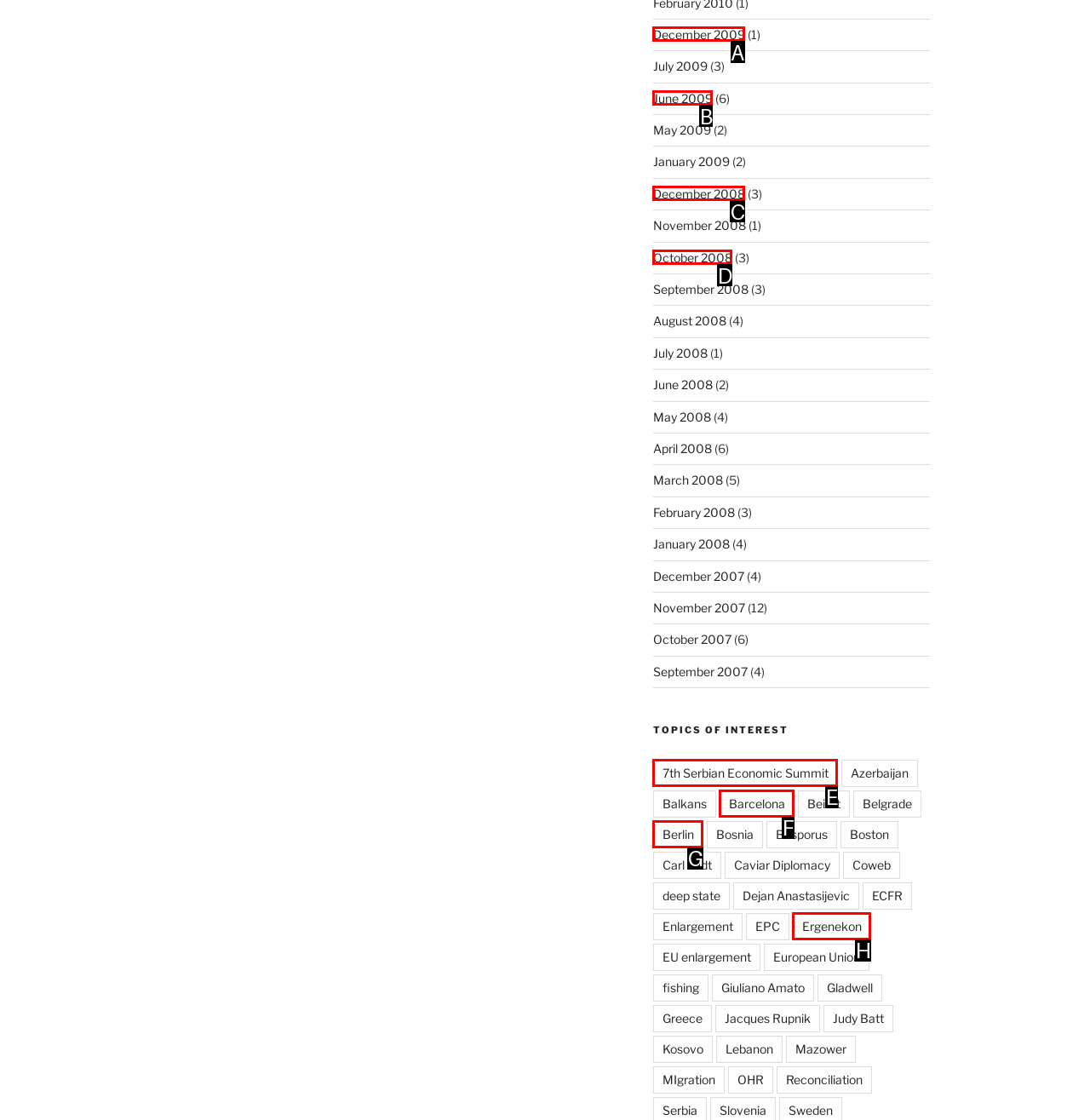What is the letter of the UI element you should click to Click on December 2009? Provide the letter directly.

A